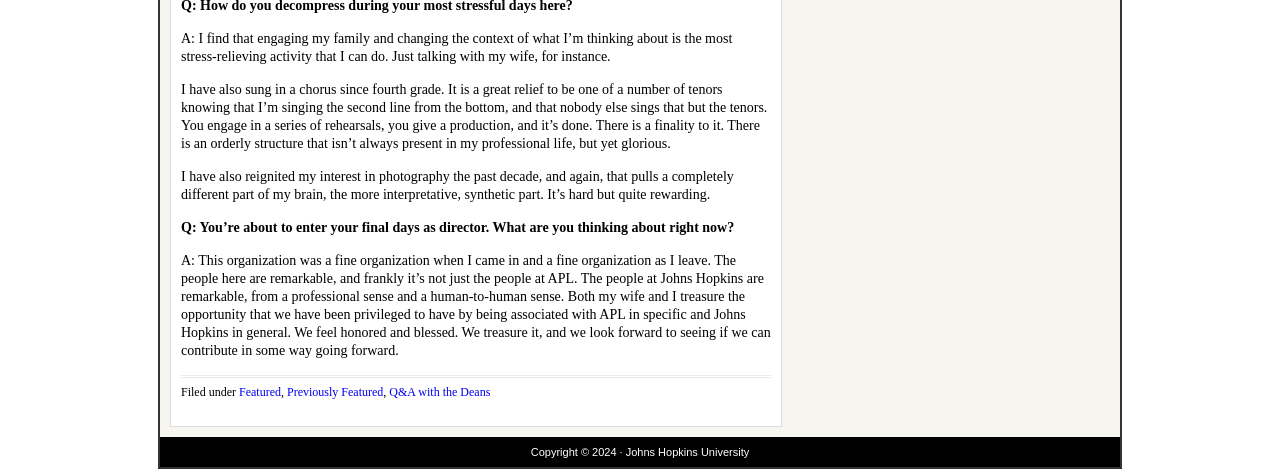Determine the bounding box of the UI element mentioned here: "Q&A with the Deans". The coordinates must be in the format [left, top, right, bottom] with values ranging from 0 to 1.

[0.304, 0.811, 0.383, 0.841]